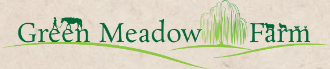Offer a detailed caption for the image presented.

The image features the logo of "Green Meadow Farm," elegantly styled with the name prominently displayed. The text is set in a rich, green color that evokes the natural beauty and tranquility of the farm. Accompanying the text are subtle illustrations, including a horse and trees, which enhance the farm's pastoral and equine themes. The logo captures the essence of the farm's focus on equine-assisted mentorship, inviting visitors to explore the enriching experiences that await, whether for new students or those returning for lessons. This emblem represents not only the farm’s identity but also its commitment to fostering connections between horses, people, and God, all while creating a welcoming environment for families.